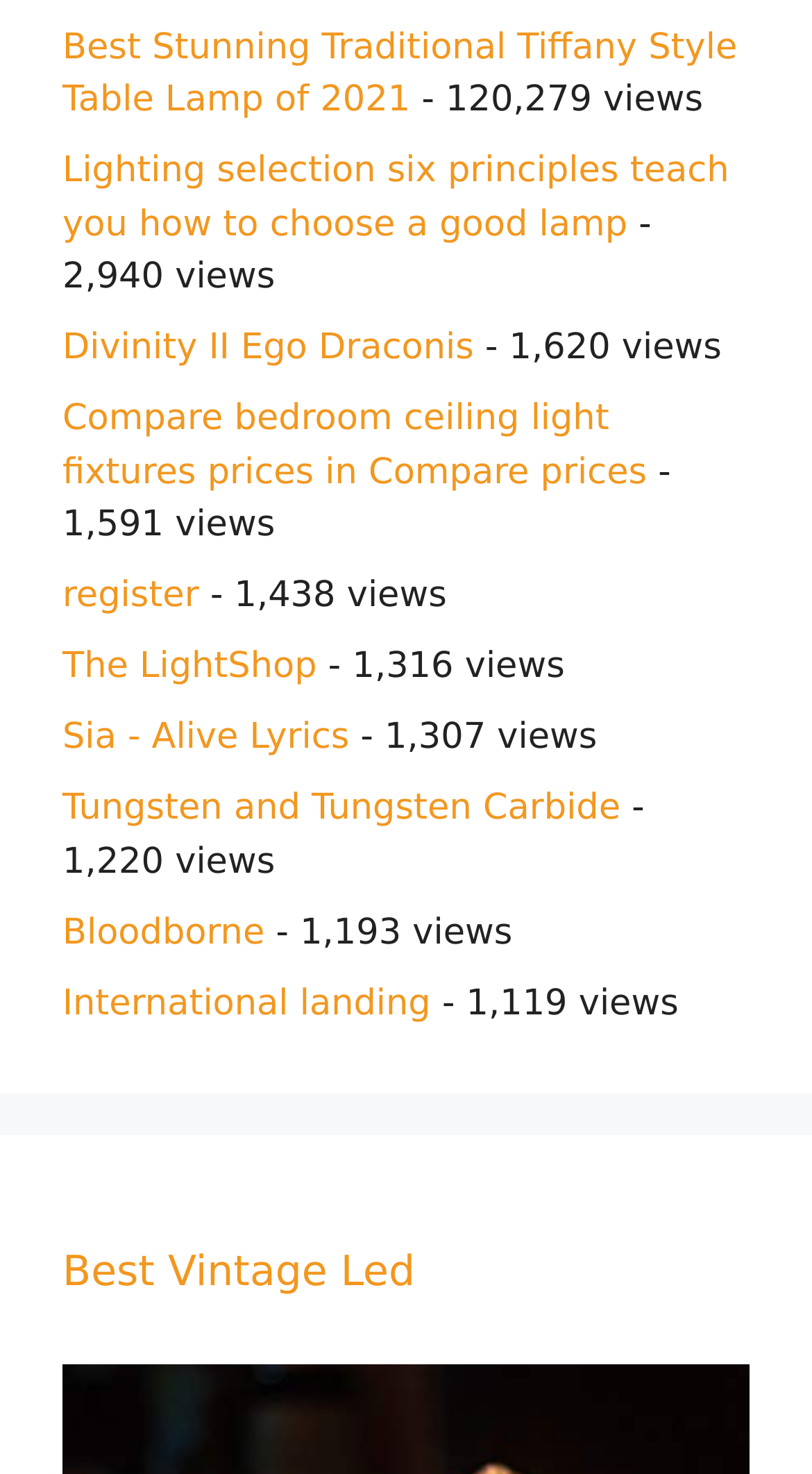What is the topic of the first link? From the image, respond with a single word or brief phrase.

Traditional Tiffany Style Table Lamp